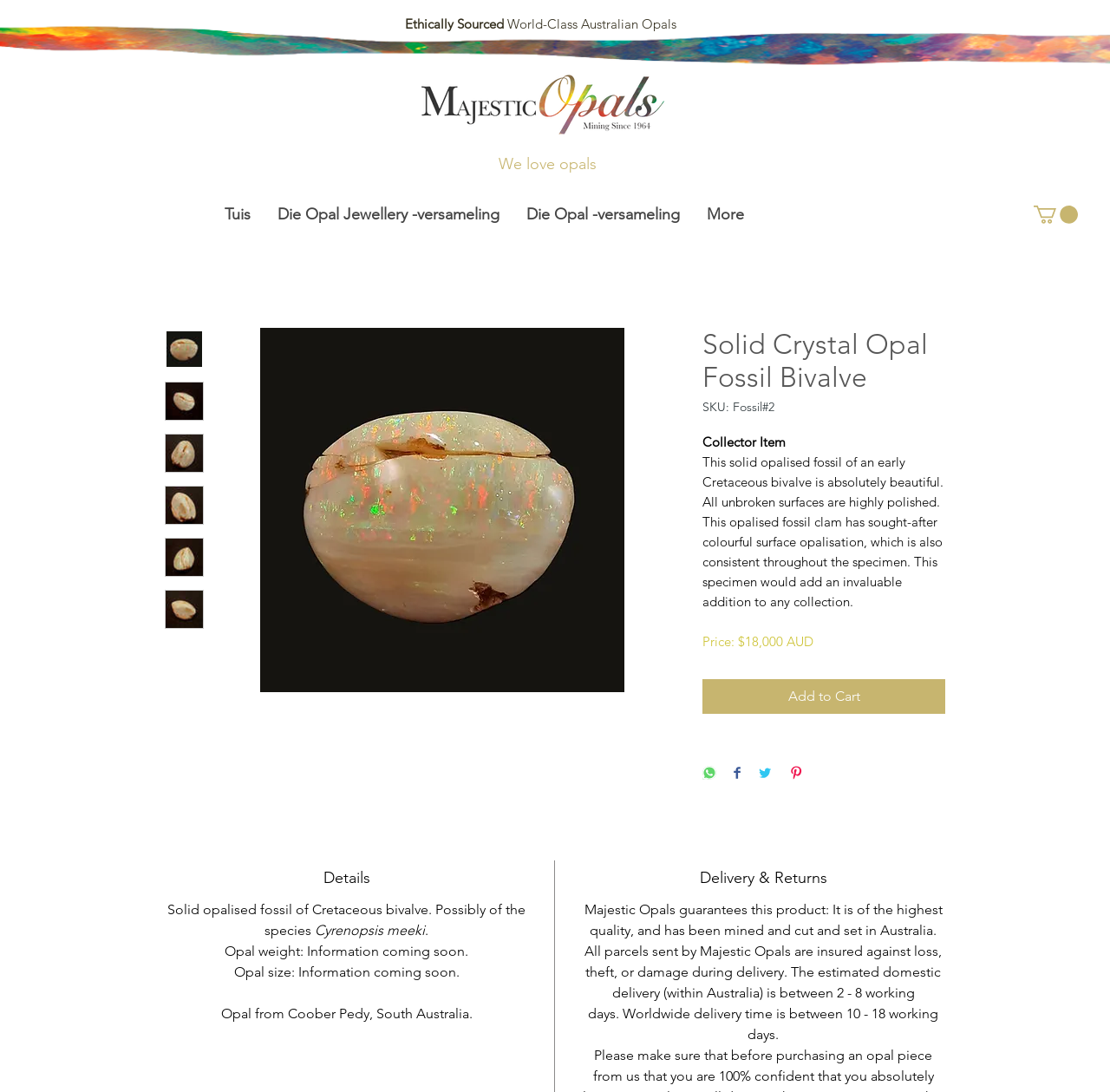Show me the bounding box coordinates of the clickable region to achieve the task as per the instruction: "Read the 'Details' section".

[0.148, 0.796, 0.476, 0.823]